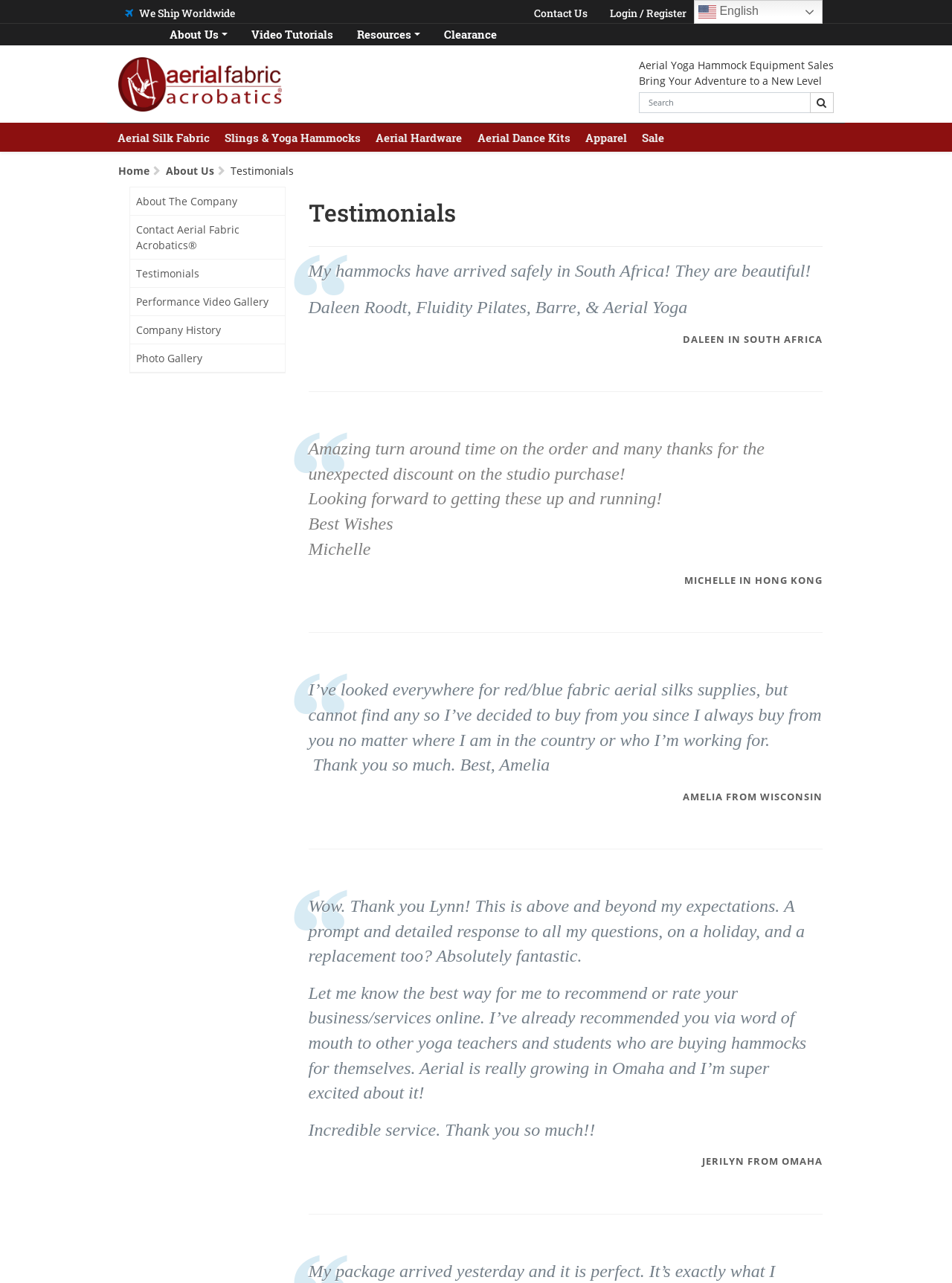What is the company name?
Using the details shown in the screenshot, provide a comprehensive answer to the question.

The company name can be found in the logo at the top left of the webpage, which is an image with the text 'Aerial Fabric Acrobatics ®'.